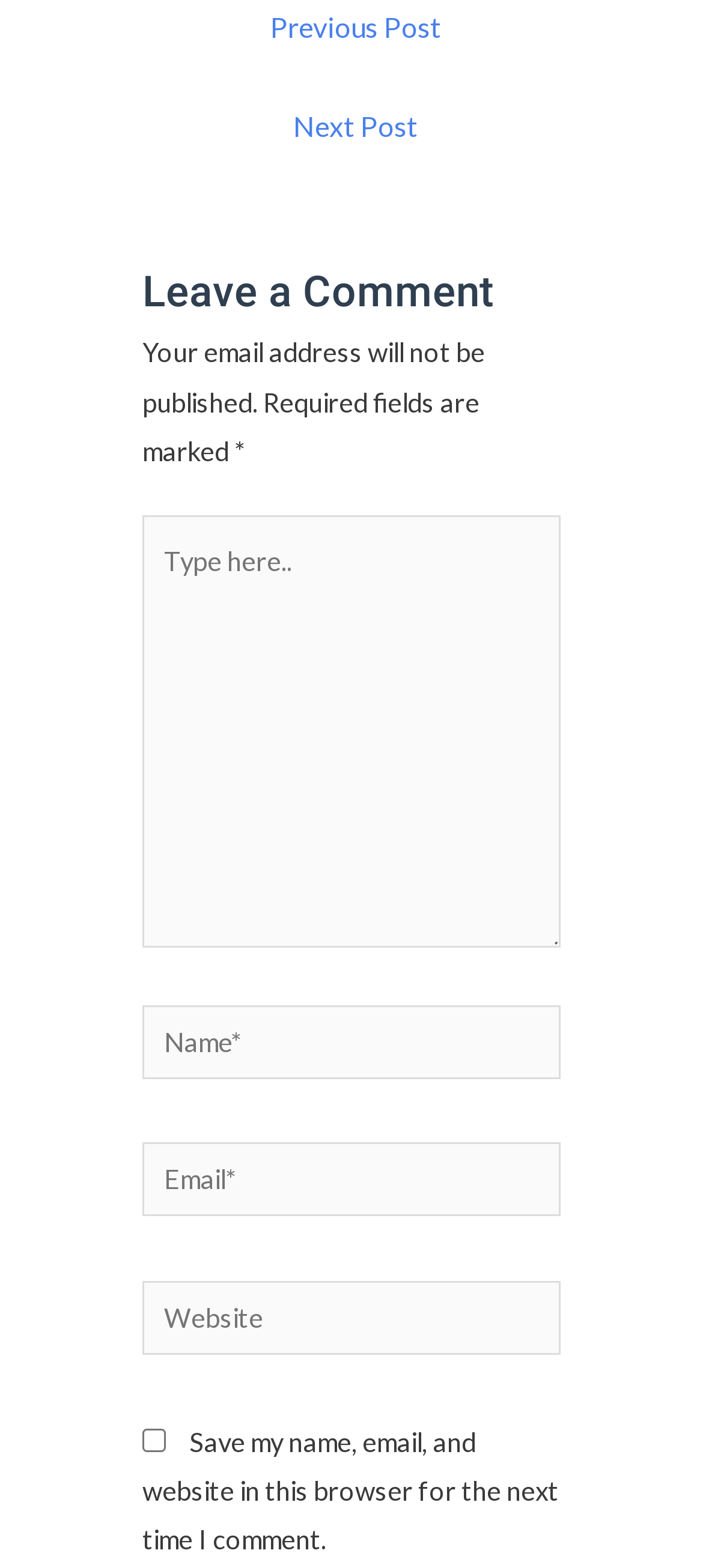What is the purpose of the form?
Provide a one-word or short-phrase answer based on the image.

Leave a comment